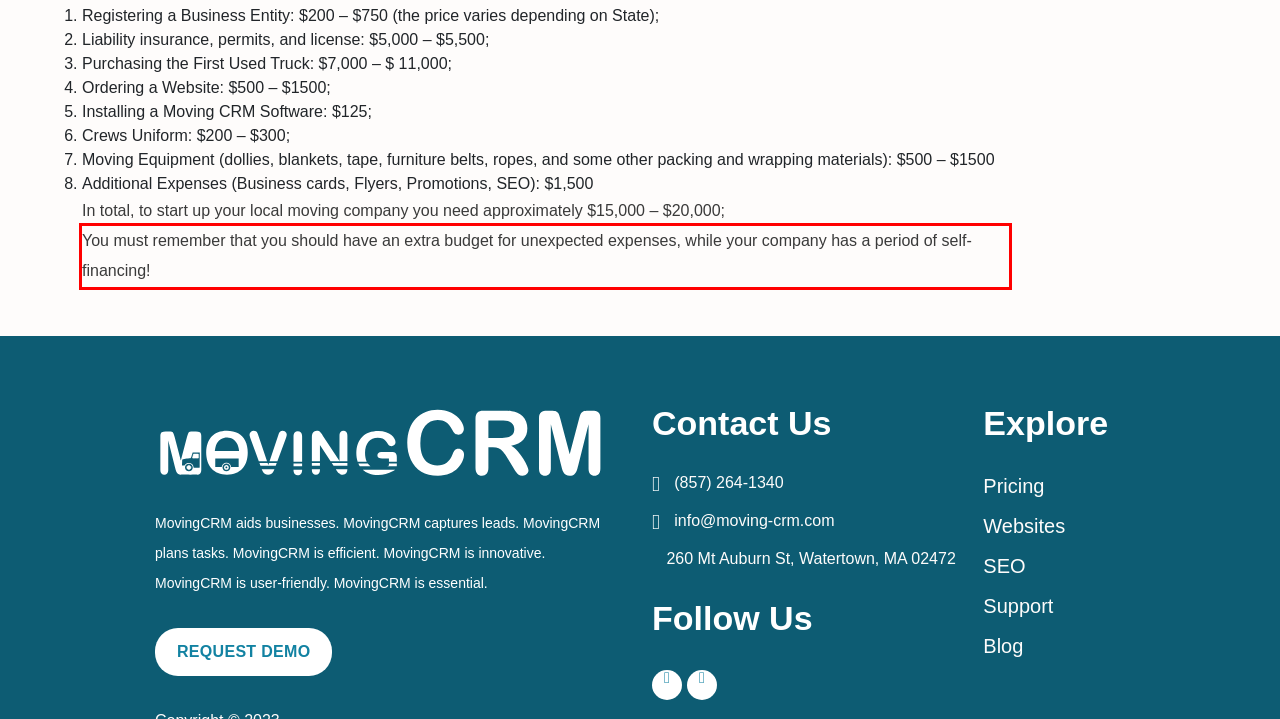Review the webpage screenshot provided, and perform OCR to extract the text from the red bounding box.

You must remember that you should have an extra budget for unexpected expenses, while your company has a period of self-financing!